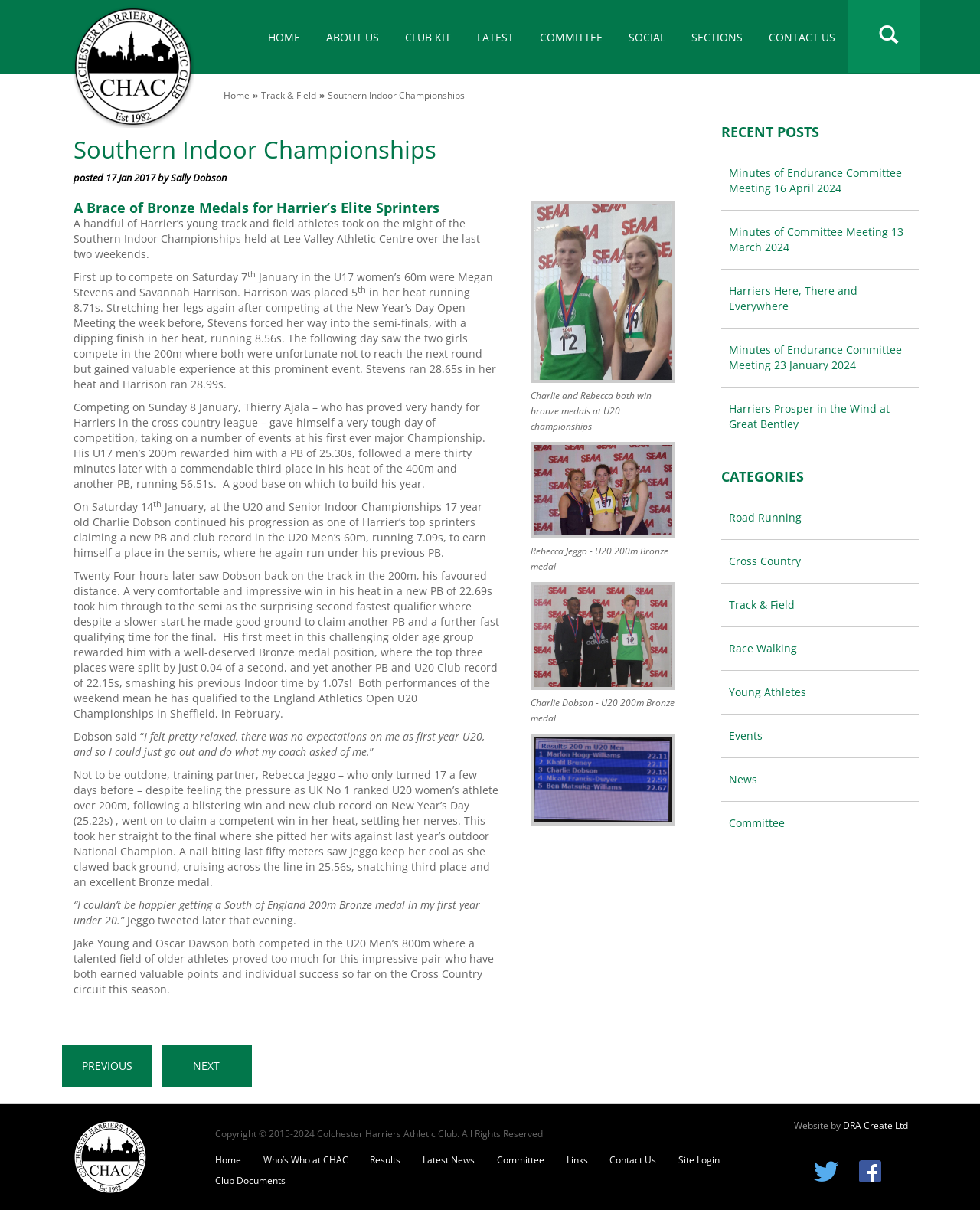Find the bounding box of the element with the following description: "DRA Create Ltd". The coordinates must be four float numbers between 0 and 1, formatted as [left, top, right, bottom].

[0.86, 0.925, 0.927, 0.935]